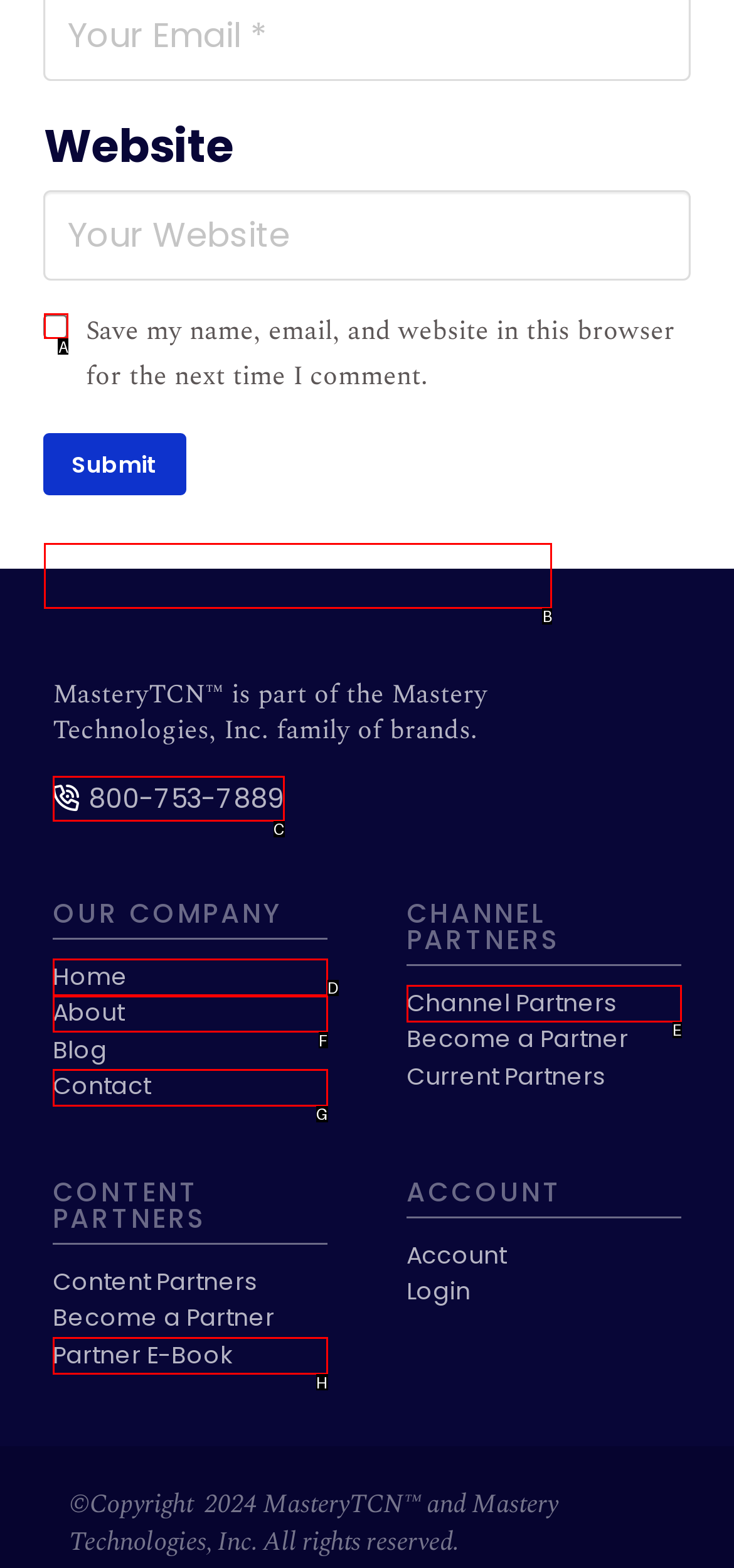Select the appropriate HTML element that needs to be clicked to execute the following task: Check save my name and email. Respond with the letter of the option.

A